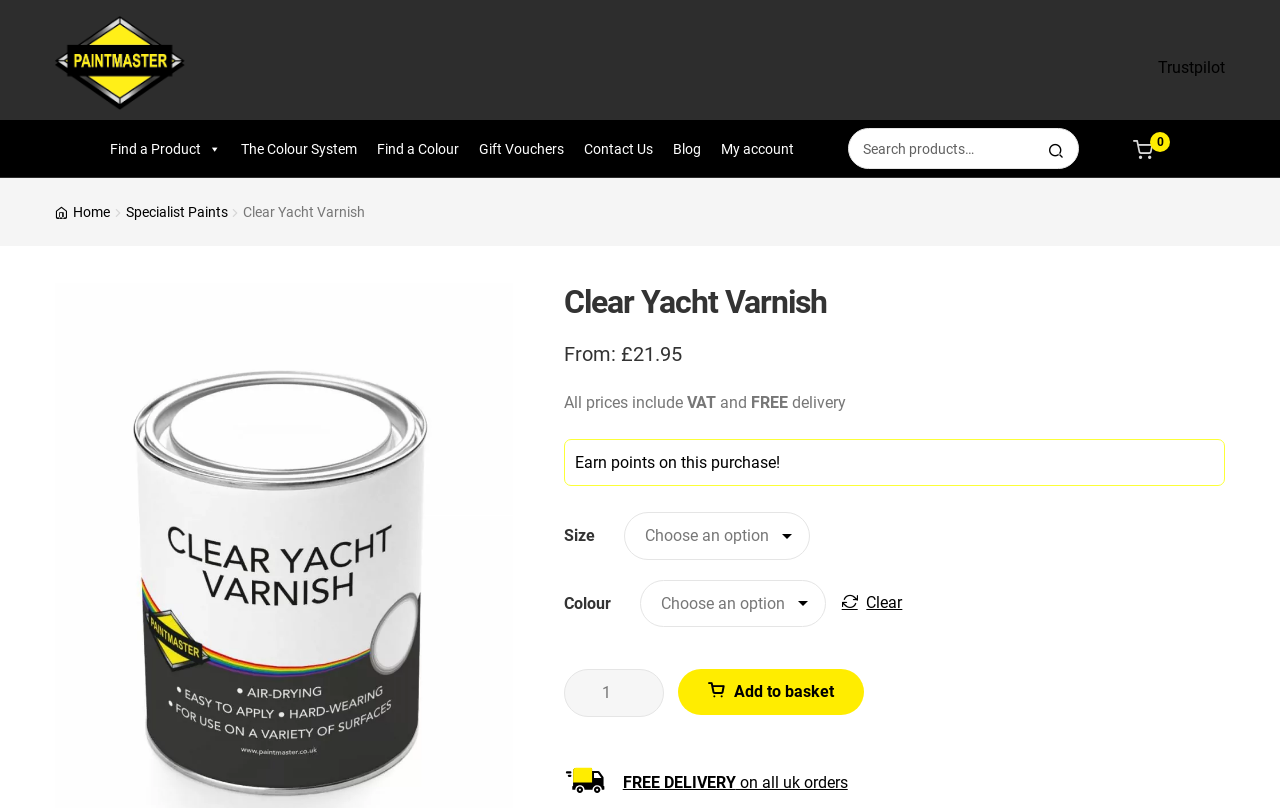Locate the bounding box coordinates of the element's region that should be clicked to carry out the following instruction: "Contact us". The coordinates need to be four float numbers between 0 and 1, i.e., [left, top, right, bottom].

[0.448, 0.153, 0.518, 0.215]